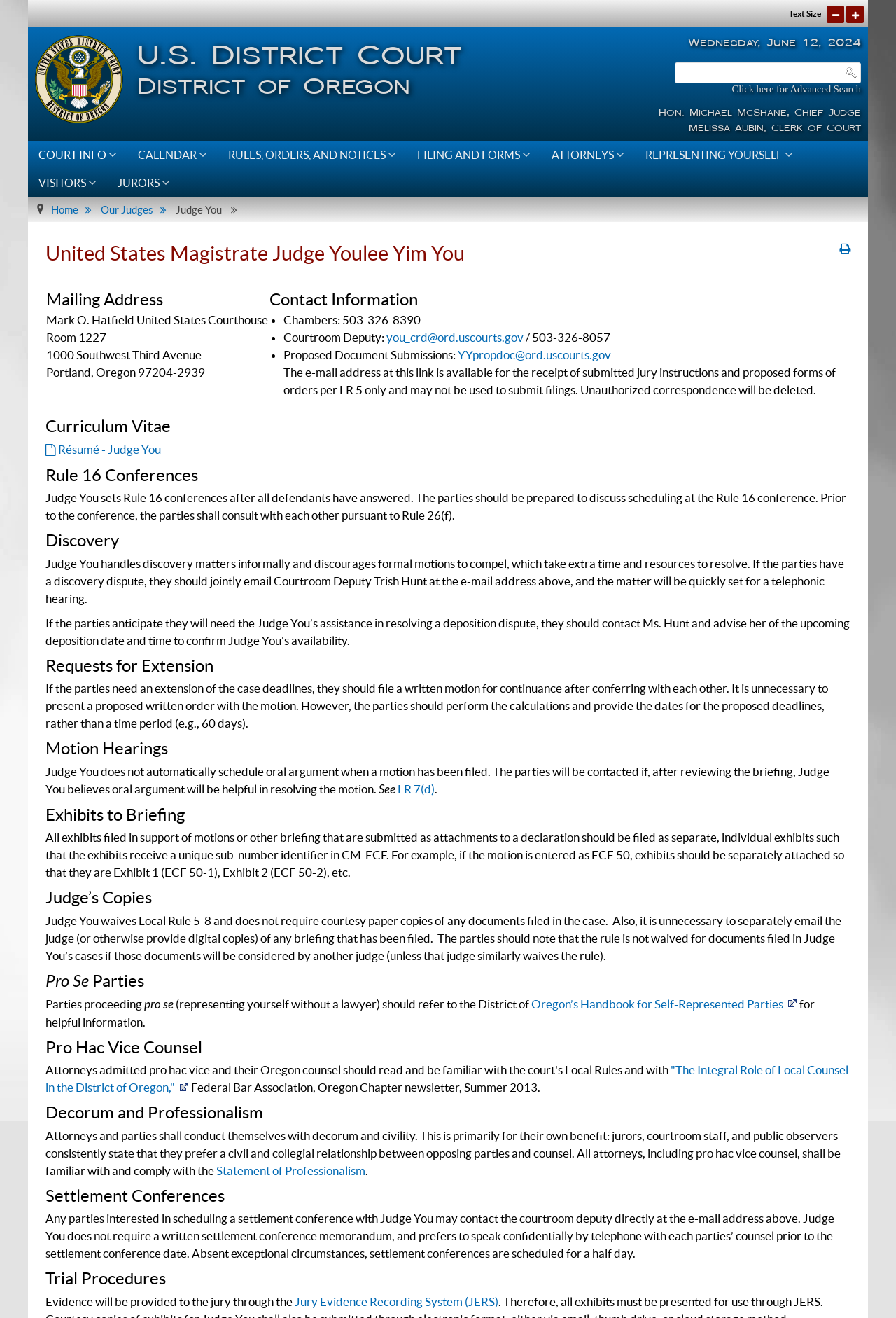Analyze and describe the webpage in a detailed narrative.

The webpage is about Judge Youlee Yim You of the U.S. District Court for the District of Oregon. At the top of the page, there is a seal image and a heading that reads "U.S. District Court" followed by "District of Oregon" on the next line. Below this, there is a navigation menu with links to "COURT INFO", "CALENDAR", "RULES, ORDERS, AND NOTICES", and other court-related topics.

On the left side of the page, there is a section with the judge's name, "United States Magistrate Judge Youlee Yim You", and a link to a résumé. Below this, there is a table with two columns, one for "Mailing Address" and the other for "Contact Information". The mailing address is listed as Mark O. Hatfield United States Courthouse, Room 1227, 1000 Southwest Third Avenue, Portland, Oregon 97204-2939. The contact information includes phone numbers and email addresses for the judge's chambers and courtroom deputy.

The main content of the page is divided into several sections, each with a heading and descriptive text. These sections cover topics such as the judge's curriculum vitae, rule 16 conferences, discovery, requests for extension, motion hearings, exhibits to briefing, judge's copies, pro se parties, pro hac vice counsel, decorum and professionalism, settlement conferences, and trial procedures.

Throughout the page, there are links to external resources, such as the District of Oregon's Handbook for Self-Represented Parties and the Statement of Professionalism. There are also several icons and images, including a seal, a calendar icon, and a link to a jury evidence recording system.